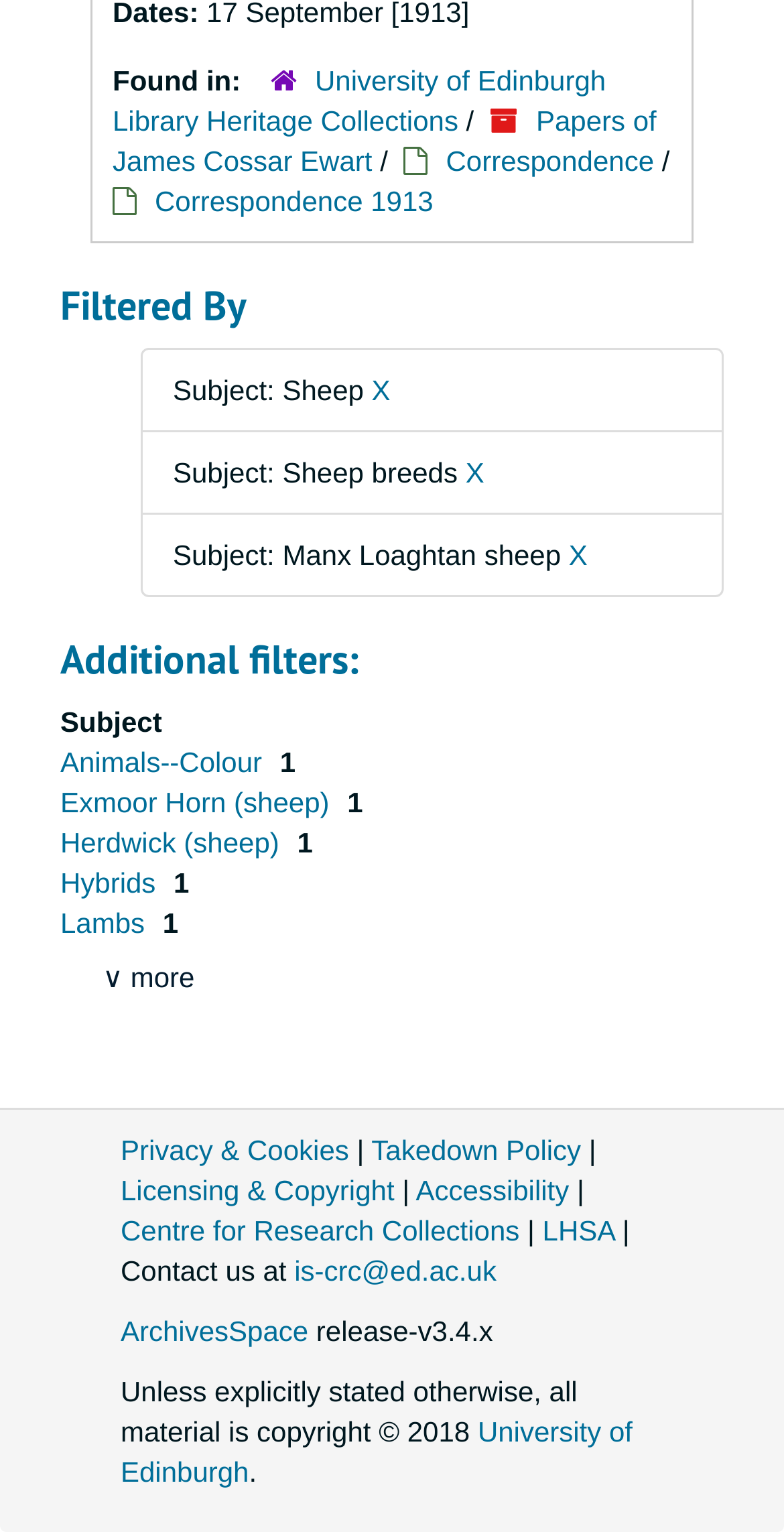Specify the bounding box coordinates of the area that needs to be clicked to achieve the following instruction: "View Papers of James Cossar Ewart".

[0.144, 0.068, 0.837, 0.116]